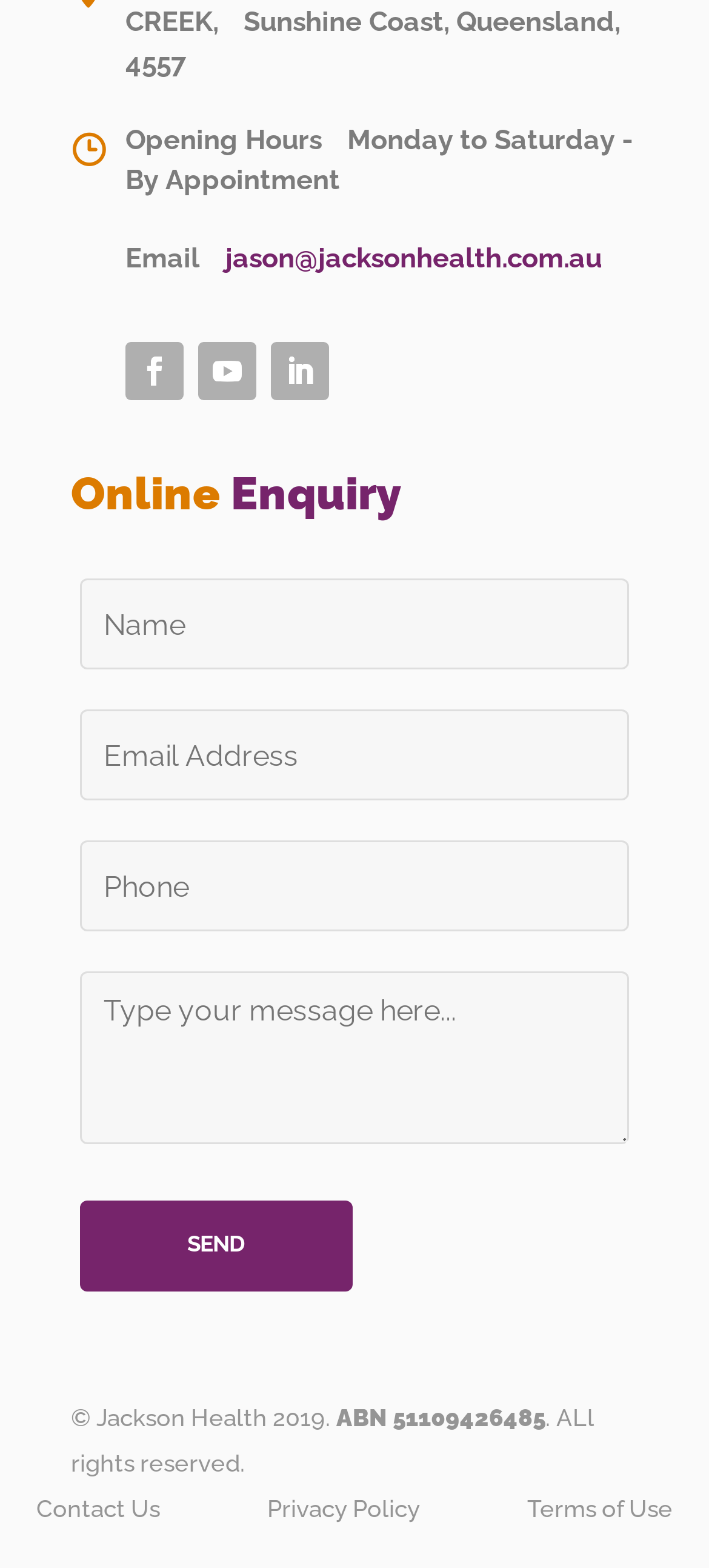Provide the bounding box coordinates of the UI element this sentence describes: "Privacy Policy".

[0.377, 0.953, 0.592, 0.971]